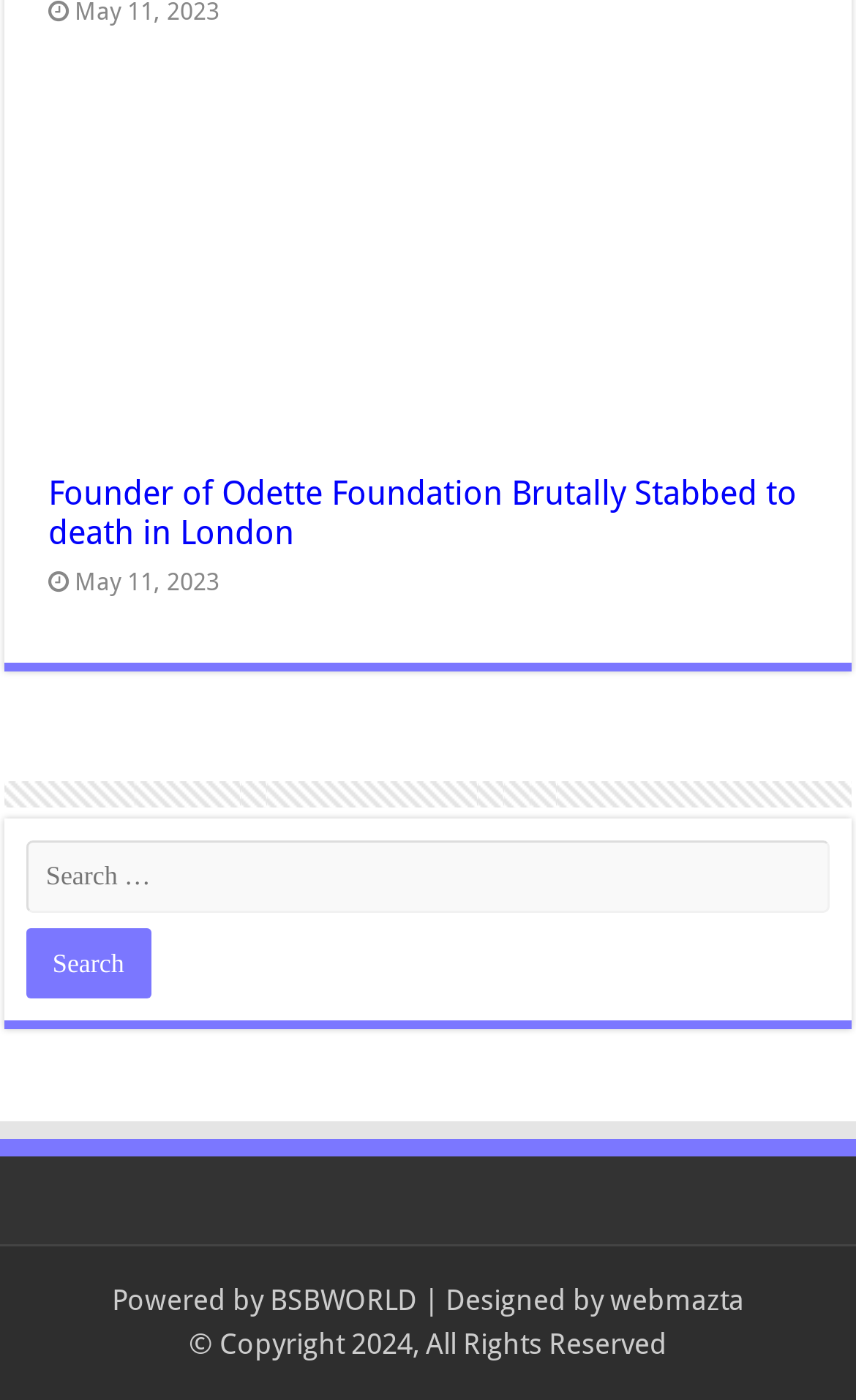What is the name of the foundation mentioned in the article?
Based on the visual content, answer with a single word or a brief phrase.

Odette Foundation